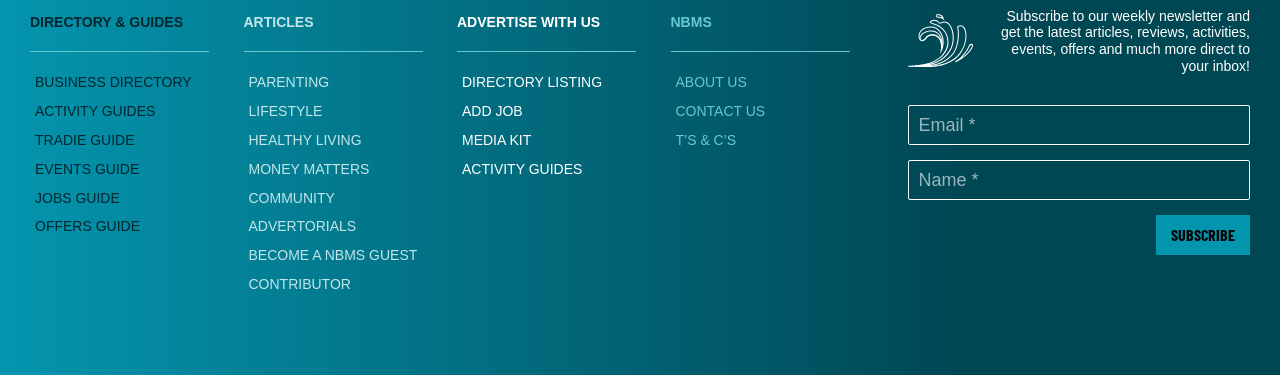Determine the bounding box coordinates of the clickable element to achieve the following action: 'Explore the 'books' category'. Provide the coordinates as four float values between 0 and 1, formatted as [left, top, right, bottom].

None